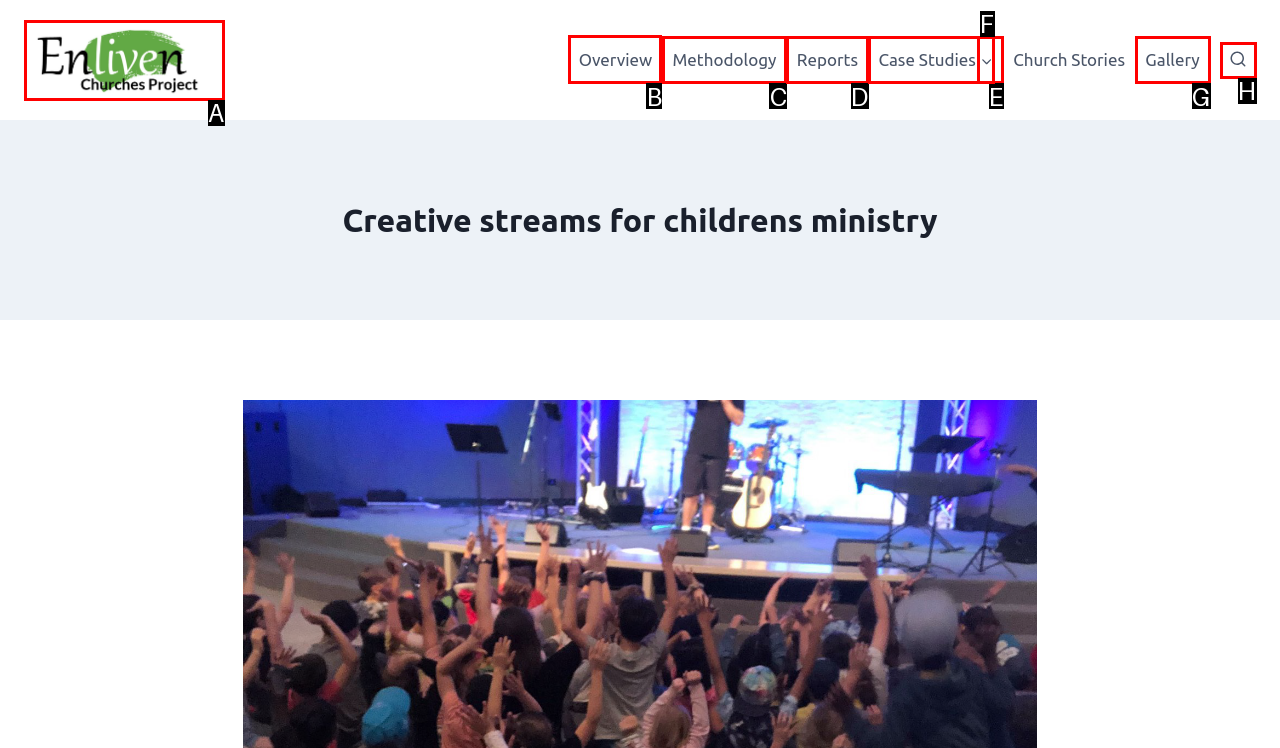Determine the letter of the UI element that will complete the task: click on Overview
Reply with the corresponding letter.

B